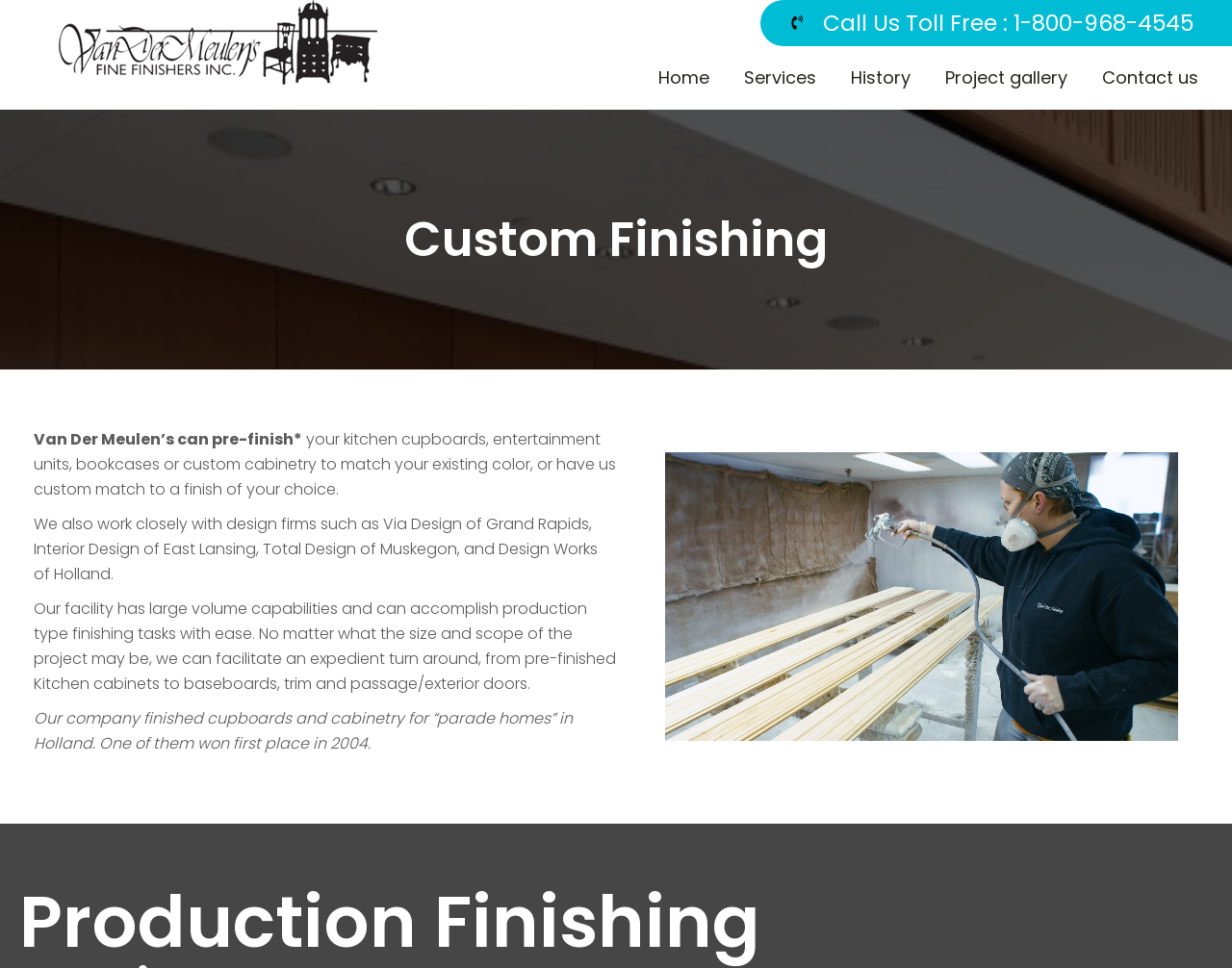Explain the contents of the webpage comprehensively.

The webpage is about Custom Finishing by Van Der Meulens Fine Finishers. At the top left, there is a logo image. Below the logo, there is a toll-free phone number, 1-800-968-4545, which is also a clickable link. 

To the right of the logo, there is a navigation menu with five links: Home, Services, History, Project gallery, and Contact us. 

Below the navigation menu, there is a heading that reads "Custom Finishing". Under this heading, there are four paragraphs of text that describe the custom finishing services offered by Van Der Meulens Fine Finishers. The text explains that they can pre-finish kitchen cupboards, entertainment units, and custom cabinetry to match existing colors or custom match to a finish of the customer's choice. They also work with design firms and have large volume capabilities to accomplish production-type finishing tasks. Additionally, the text mentions that they have finished cupboards and cabinetry for "parade homes" in Holland, with one of them winning first place in 2004.

At the bottom of the page, there is another heading that reads "Production Finishing", but it does not have any accompanying text.